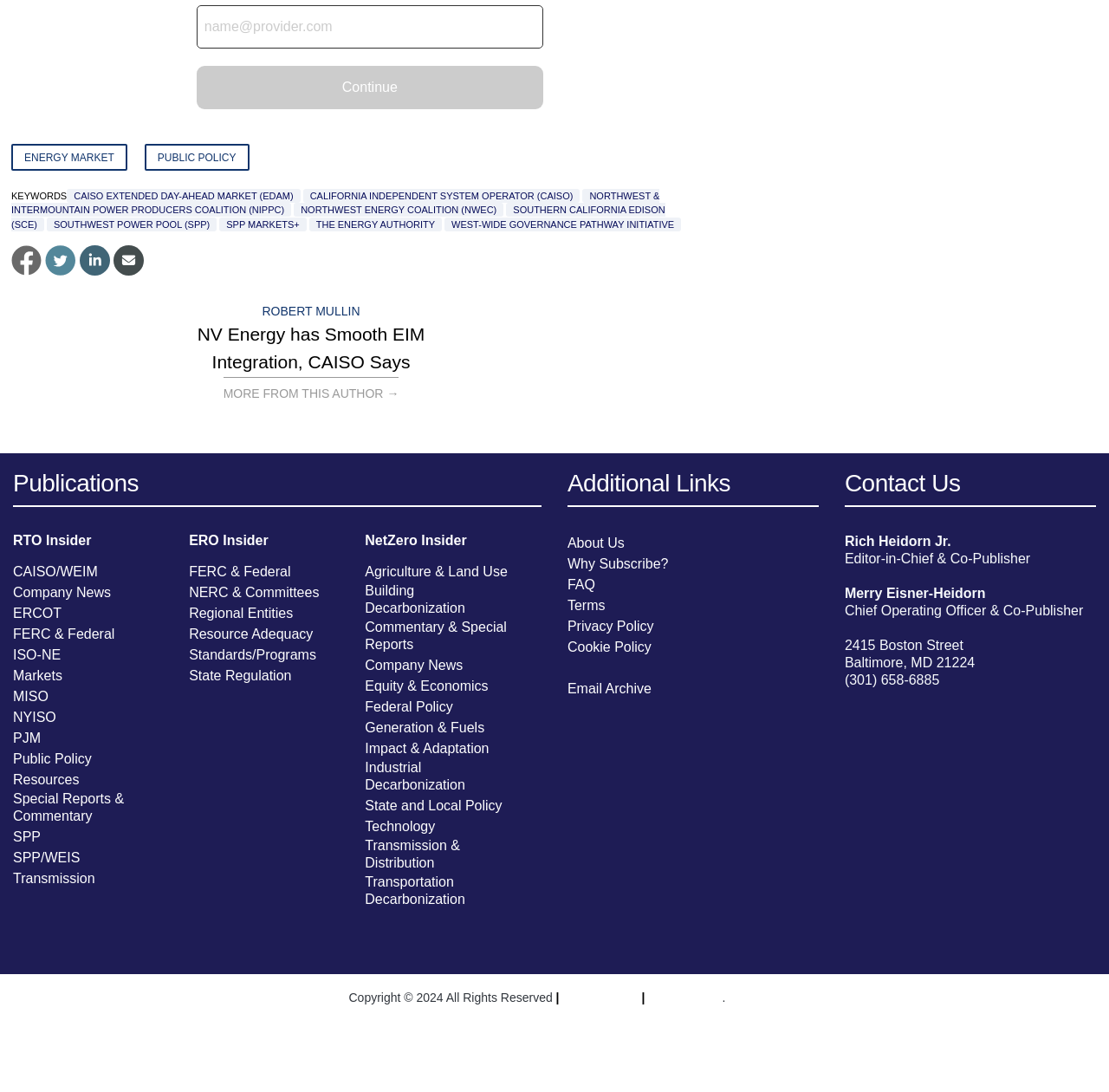Who is the Editor-in-Chief and Co-Publisher of this website?
Using the image as a reference, answer the question with a short word or phrase.

Rich Heidorn Jr.